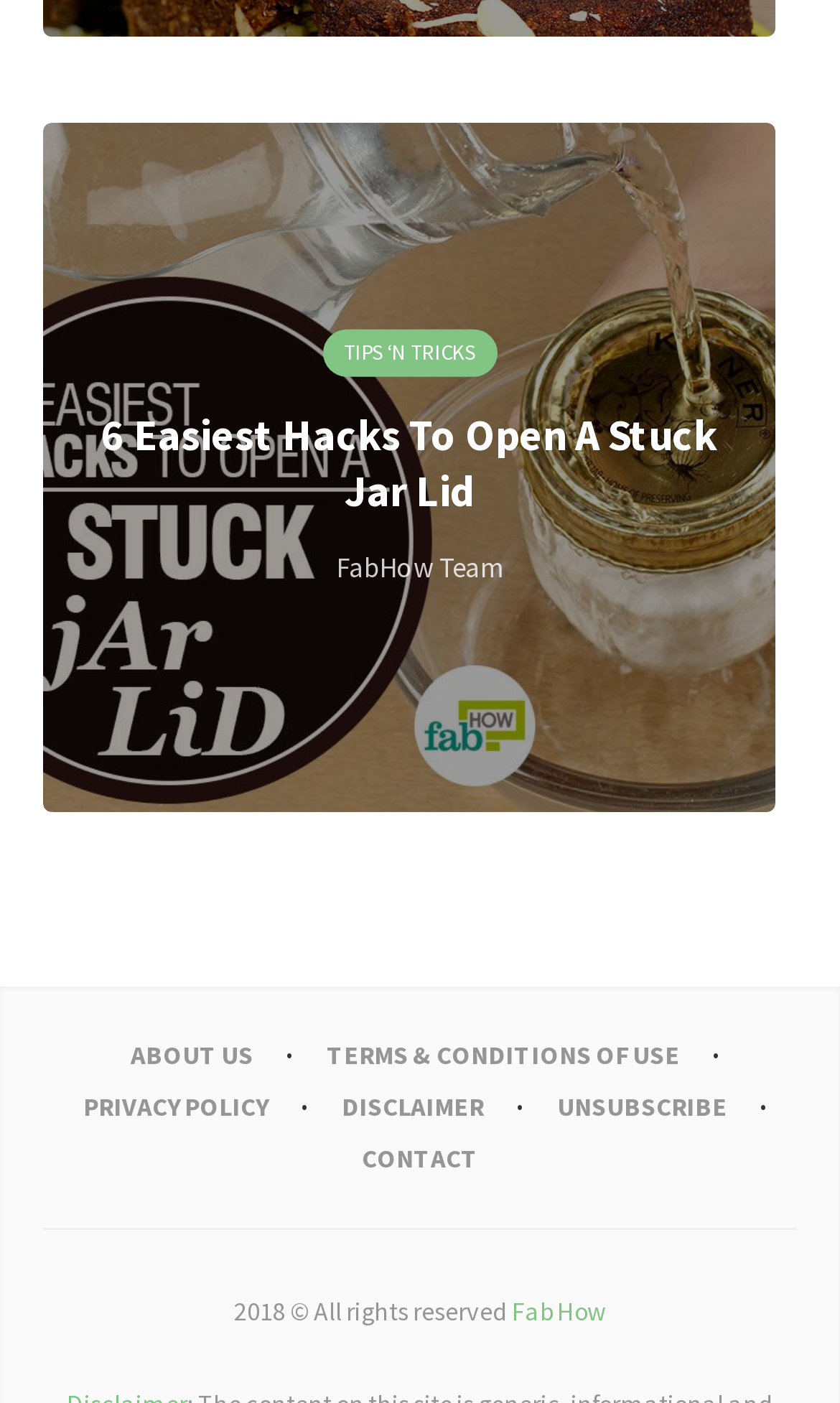What is the copyright year of the website?
Based on the image, answer the question with as much detail as possible.

The copyright year of the website is mentioned as '2018' in the static text element '2018 © All rights reserved' located at the bottom of the webpage.